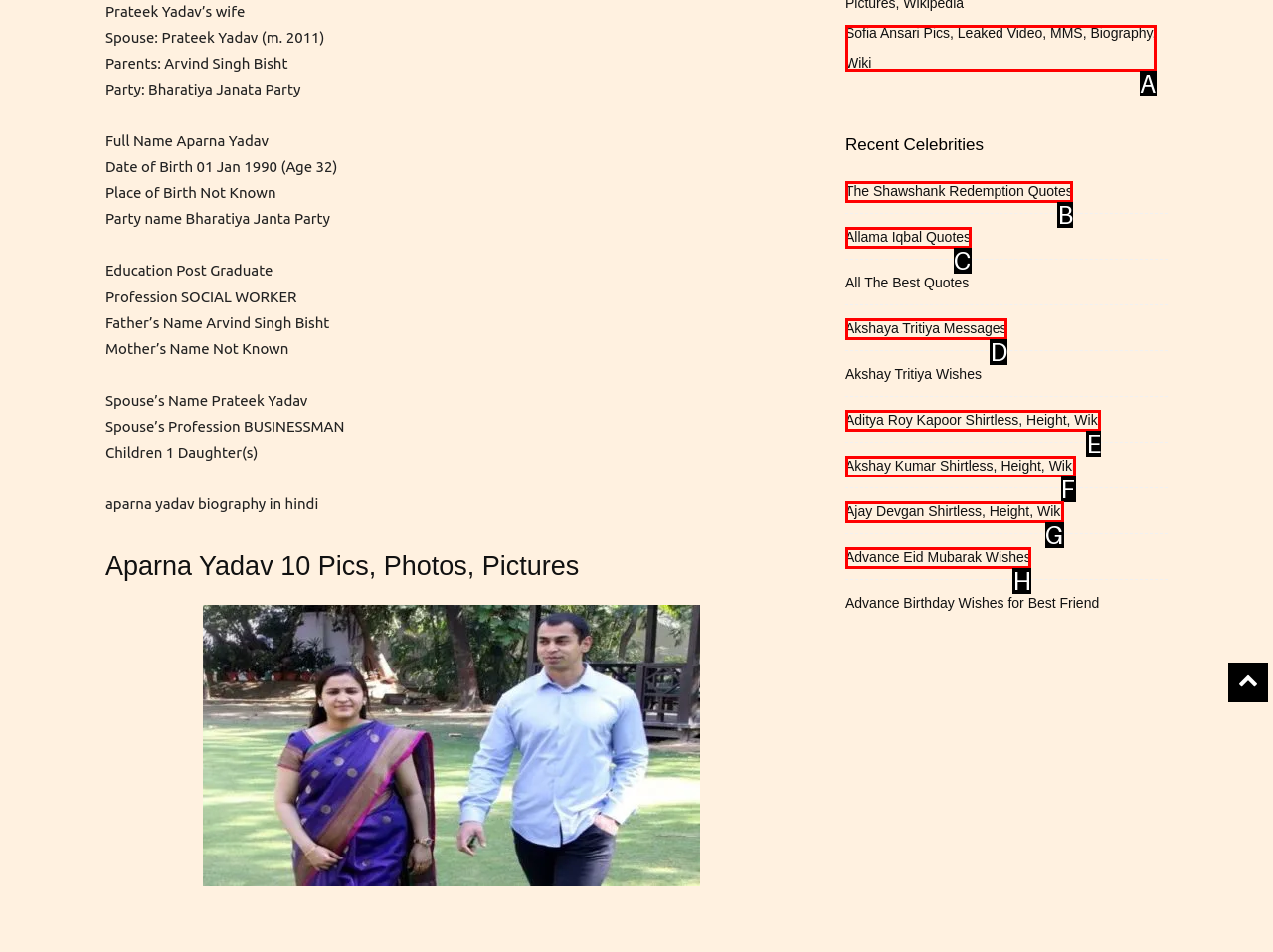Based on the description: The Shawshank Redemption Quotes, select the HTML element that best fits. Reply with the letter of the correct choice from the options given.

B